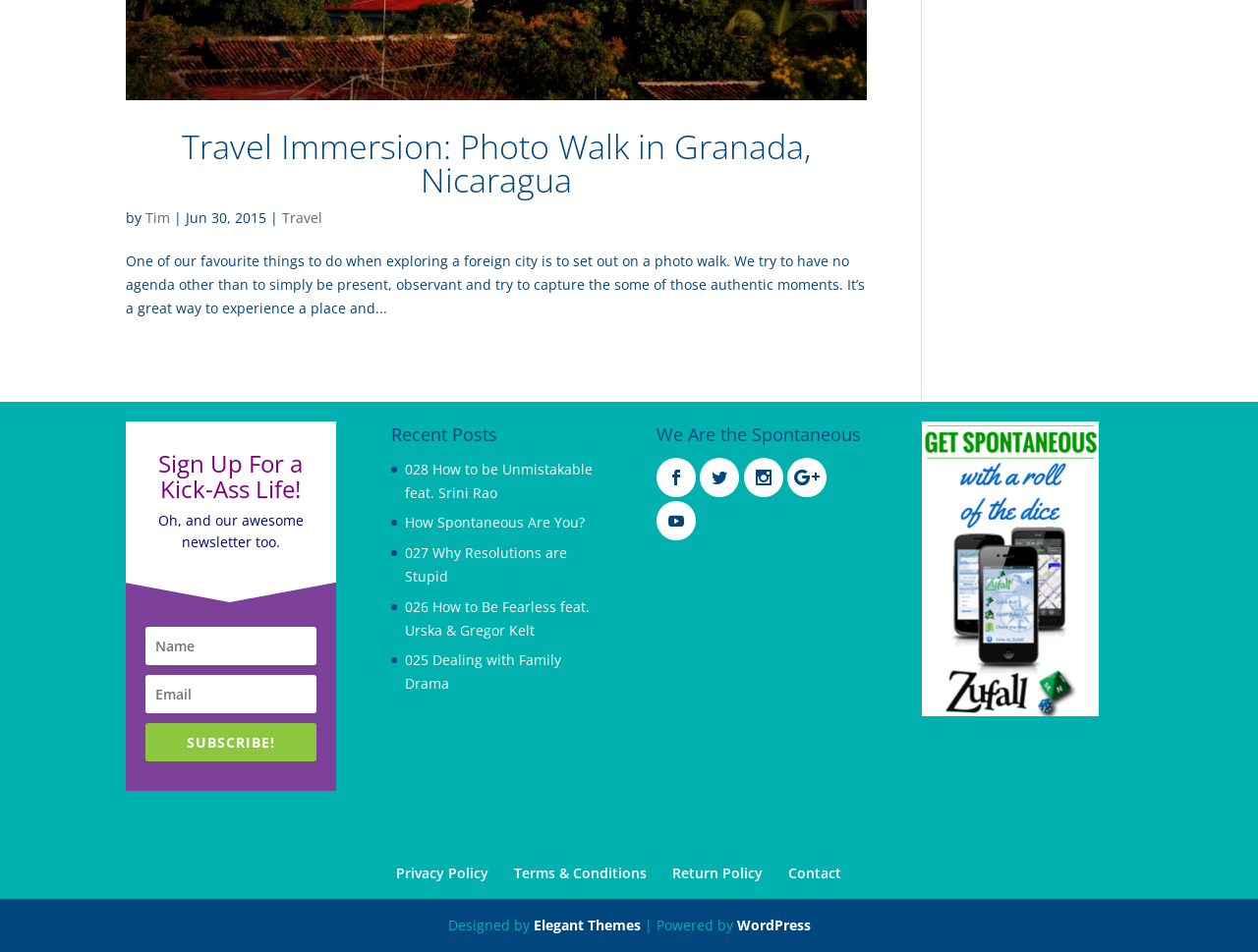Kindly determine the bounding box coordinates for the clickable area to achieve the given instruction: "Click on the 'Travel Immersion: Photo Walk in Granada, Nicaragua' link".

[0.144, 0.13, 0.644, 0.212]